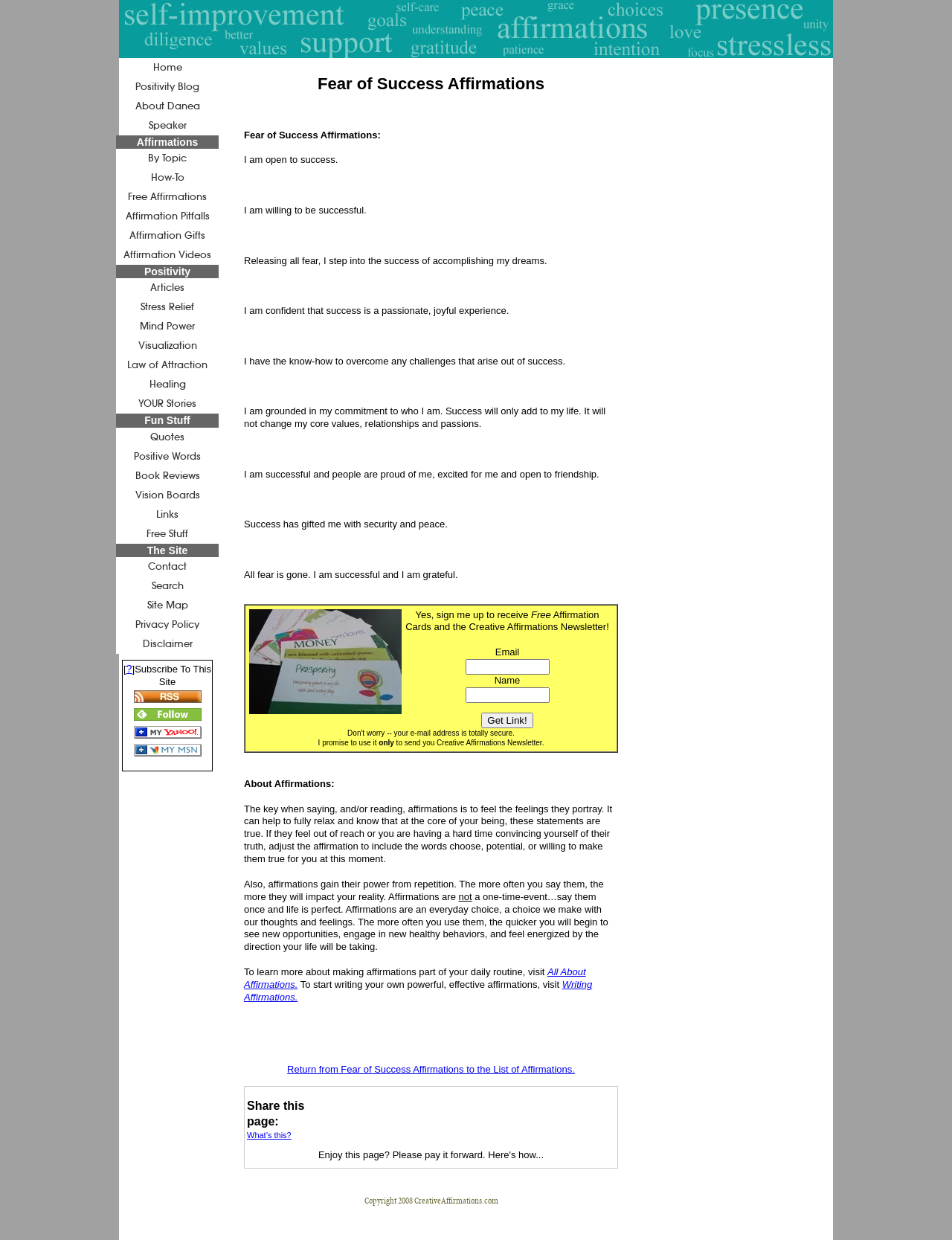Give a detailed explanation of the elements present on the webpage.

This webpage is about affirmations, specifically focused on overcoming the fear of success. At the top, there is a navigation menu with multiple links, including "Home", "Positivity Blog", "About Danea", and others, which are aligned horizontally and take up about a quarter of the screen width. Below the navigation menu, there is a heading "Affirmations" followed by more links, such as "By Topic", "How-To", and "Free Affirmations", which are also aligned horizontally.

The main content of the webpage is divided into two sections. On the left side, there is a long block of text that provides affirmations related to overcoming the fear of success. The affirmations are presented in a list format, with each affirmation starting on a new line. The text is quite dense and takes up most of the screen height.

On the right side, there is a section with a heading "Affirmation Cards" and a call-to-action to sign up for free affirmation cards and a newsletter. Below this, there is a form with input fields for email and name, and a button to submit the form. There is also a paragraph of text that assures the user that their email address will be kept secure.

At the bottom of the page, there is a section with a heading "About Affirmations" that provides information on how to use affirmations effectively. The text explains that affirmations should be felt emotionally and that they gain power through repetition. There are also links to learn more about making affirmations a part of daily routine.

Throughout the webpage, there are several images, including icons for RSS feeds and social media platforms, as well as a banner advertisement at the top. The overall layout is organized and easy to follow, with clear headings and concise text.